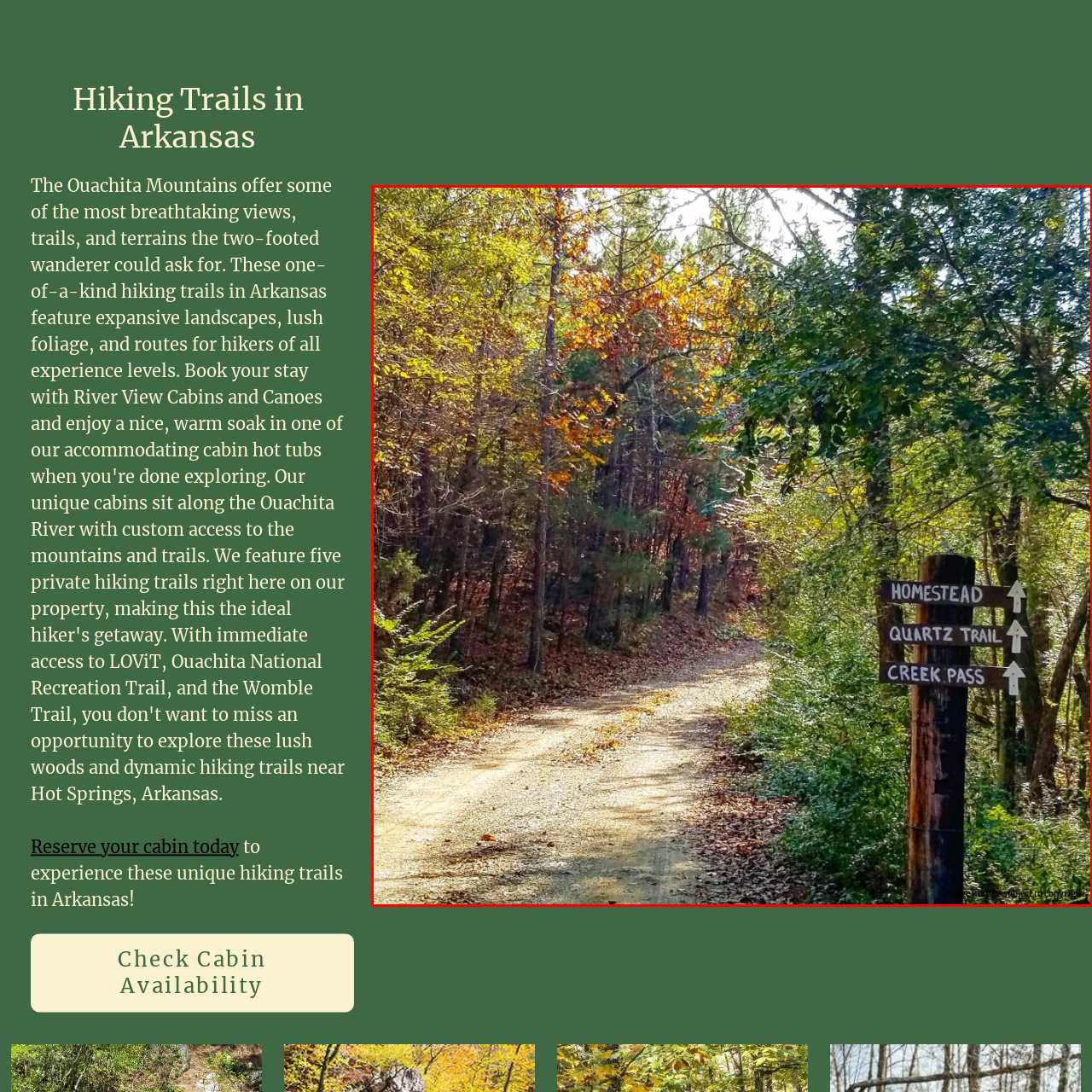Write a comprehensive caption detailing the image within the red boundary.

A serene path winds through the vibrant foliage of the Ouachita Mountains in Arkansas, showcasing a blend of rich greens and warm autumn hues. On the right side of the image, a rustic wooden signpost directs hikers towards three different trails: "Homestead," "Quartz Trail," and "Creek Pass." The well-trodden dirt path meanders gracefully, inviting outdoor enthusiasts to explore the breathtaking landscapes and diverse terrains this region has to offer. This picturesque scene encapsulates the natural beauty and adventure that await those seeking unique hiking experiences in Arkansas.